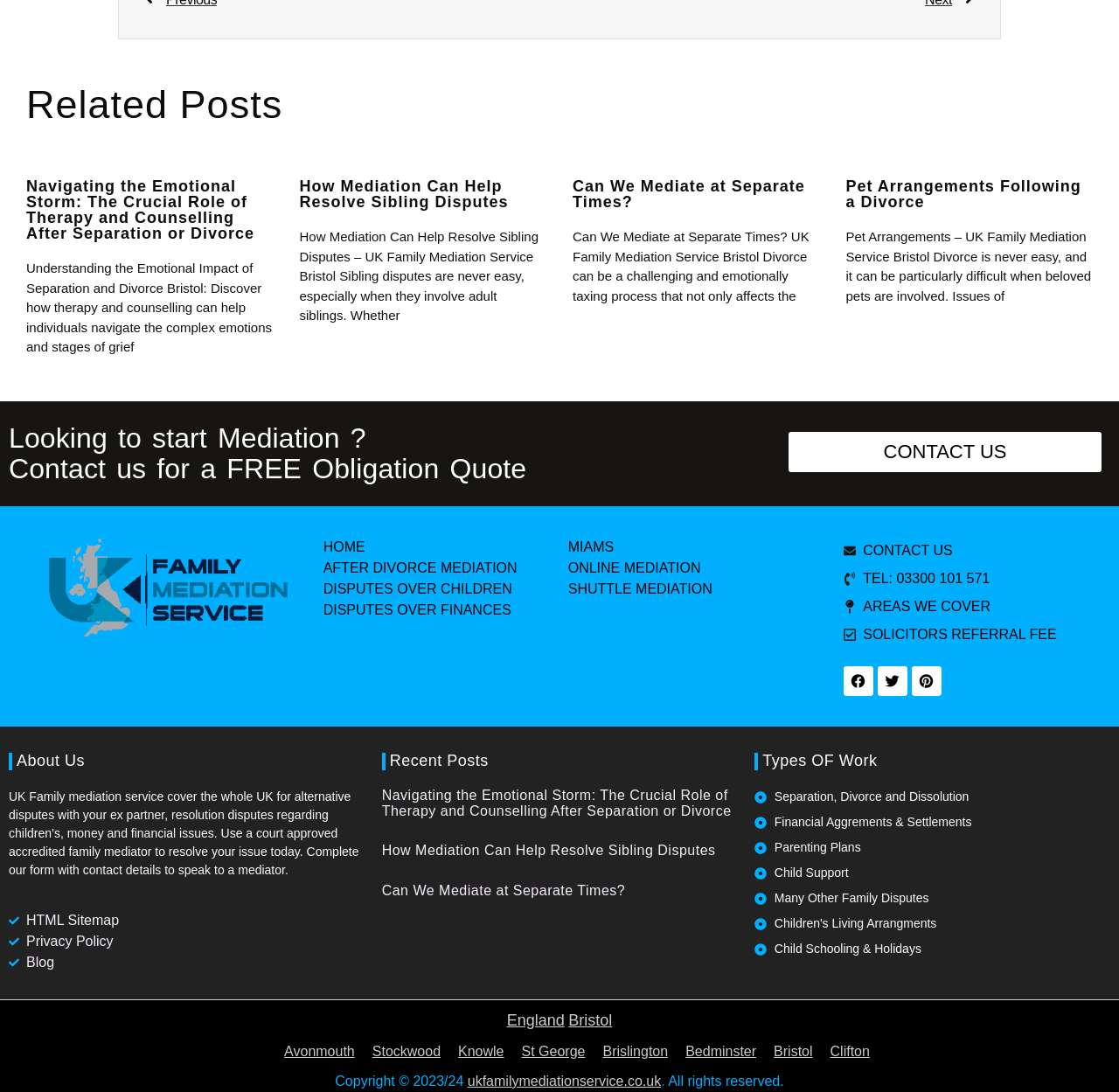Please reply with a single word or brief phrase to the question: 
What types of disputes can be resolved through mediation?

Family disputes